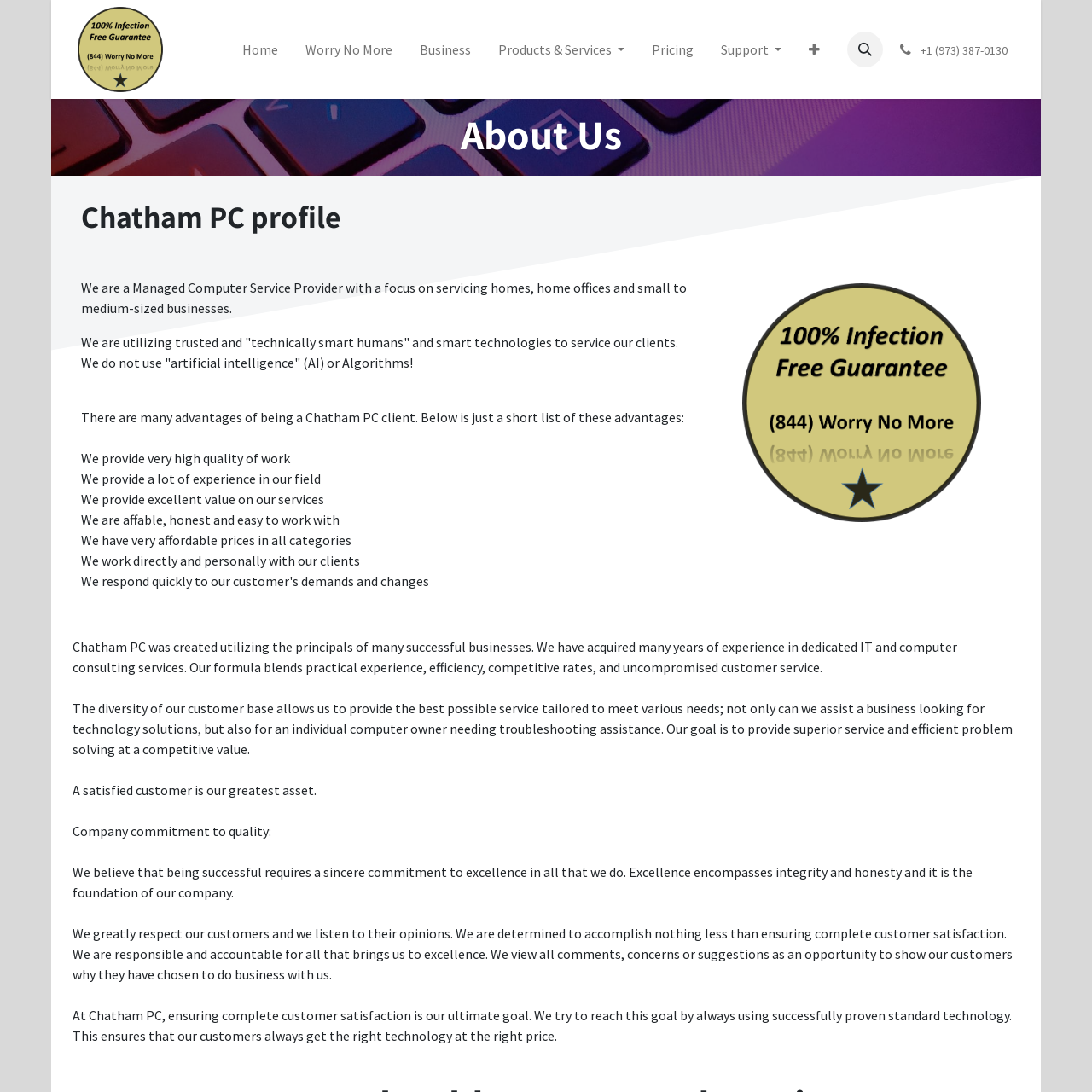Write a detailed summary of the webpage, including text, images, and layout.

The webpage is about ChathamPC.com, a Managed Computer Service Provider. At the top, there is a navigation menu with a logo of ChathamPC.com on the left and a vertical menu with 7 items: Home, Worry No More, Business, Products & Services, Pricing, Support, and an Extra items button. To the right of the navigation menu, there is a button with an icon and a link with a phone number.

Below the navigation menu, there is a heading "About Us" followed by a brief profile of Chatham PC. A horizontal separator line divides the profile from the rest of the content.

The main content area has several paragraphs of text describing the company's focus, services, and values. The text is divided into sections with headings, and there are 7 bullet points highlighting the advantages of being a Chatham PC client, including high-quality work, experience, excellent value, and affable customer service.

To the right of the main content area, there is an image that takes up about half of the screen's width. Below the image, there are more paragraphs of text describing the company's history, mission, and commitment to quality and customer satisfaction.

Overall, the webpage has a clean and organized layout, with a clear hierarchy of headings and concise text. The use of images and separators helps to break up the content and make it easier to read.